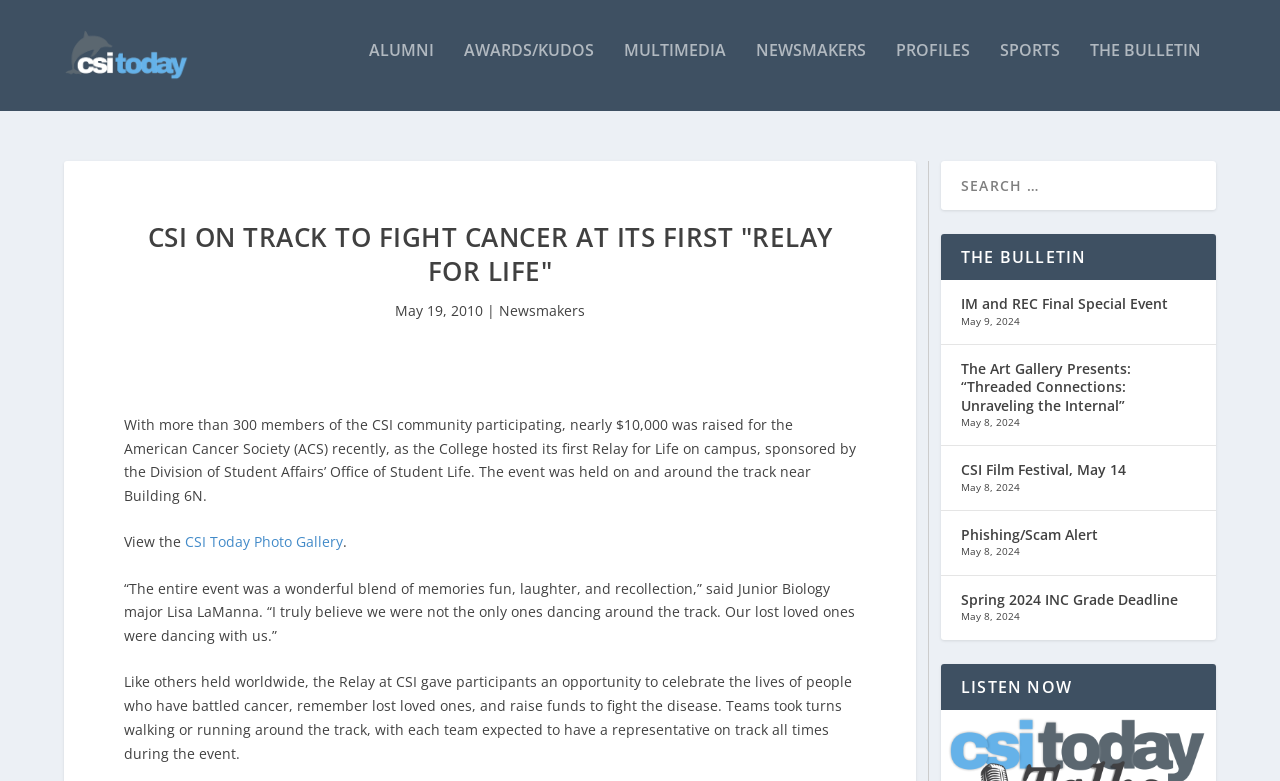Provide a single word or phrase answer to the question: 
What is the name of the photo gallery?

CSI Today Photo Gallery